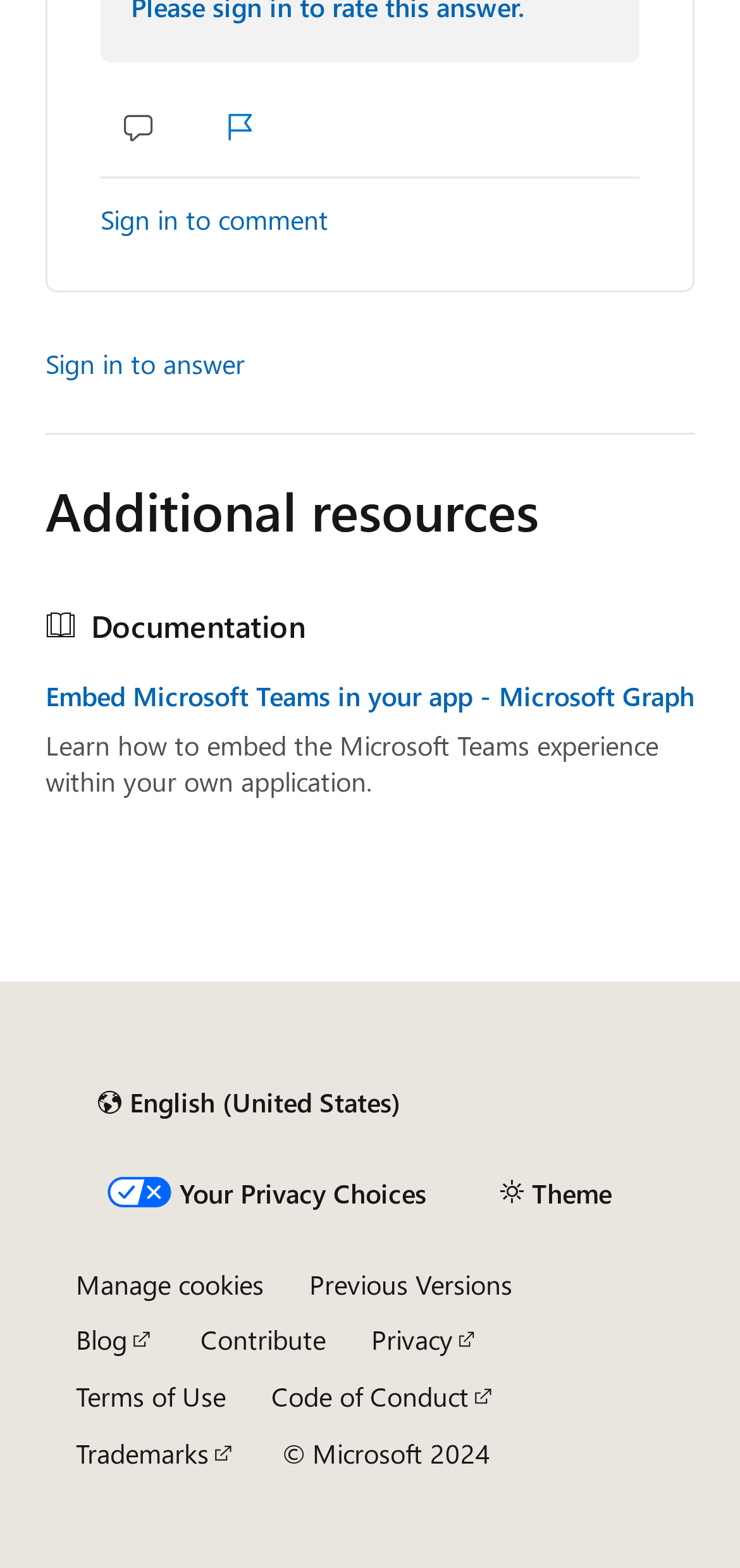Please identify the bounding box coordinates of the element I should click to complete this instruction: 'View additional resources'. The coordinates should be given as four float numbers between 0 and 1, like this: [left, top, right, bottom].

[0.062, 0.276, 0.938, 0.509]